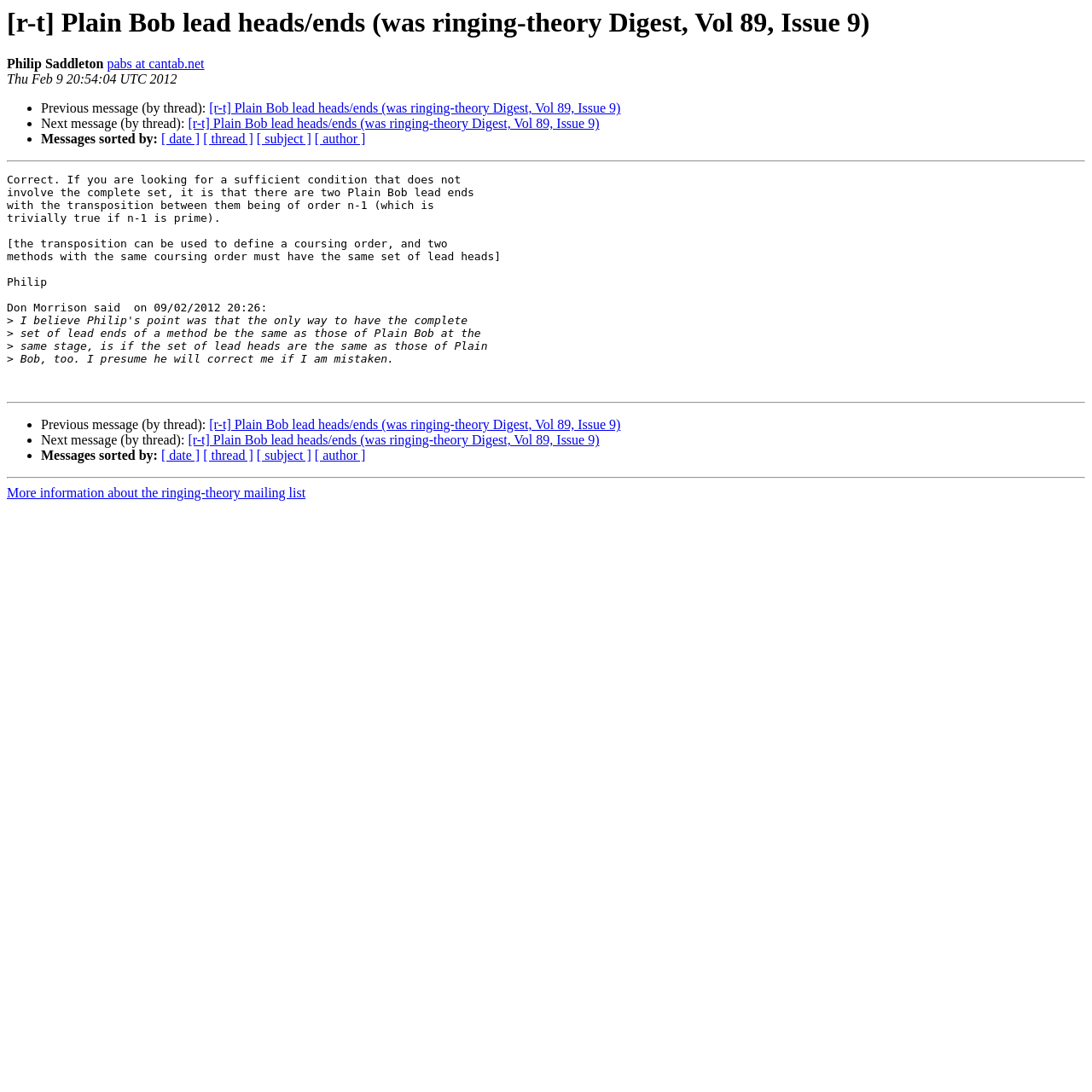Determine the bounding box coordinates of the region I should click to achieve the following instruction: "View the recent post 'UK’s First Intercity Battery Train Trial Paves the Way for Sustainable Rail Travel'". Ensure the bounding box coordinates are four float numbers between 0 and 1, i.e., [left, top, right, bottom].

None